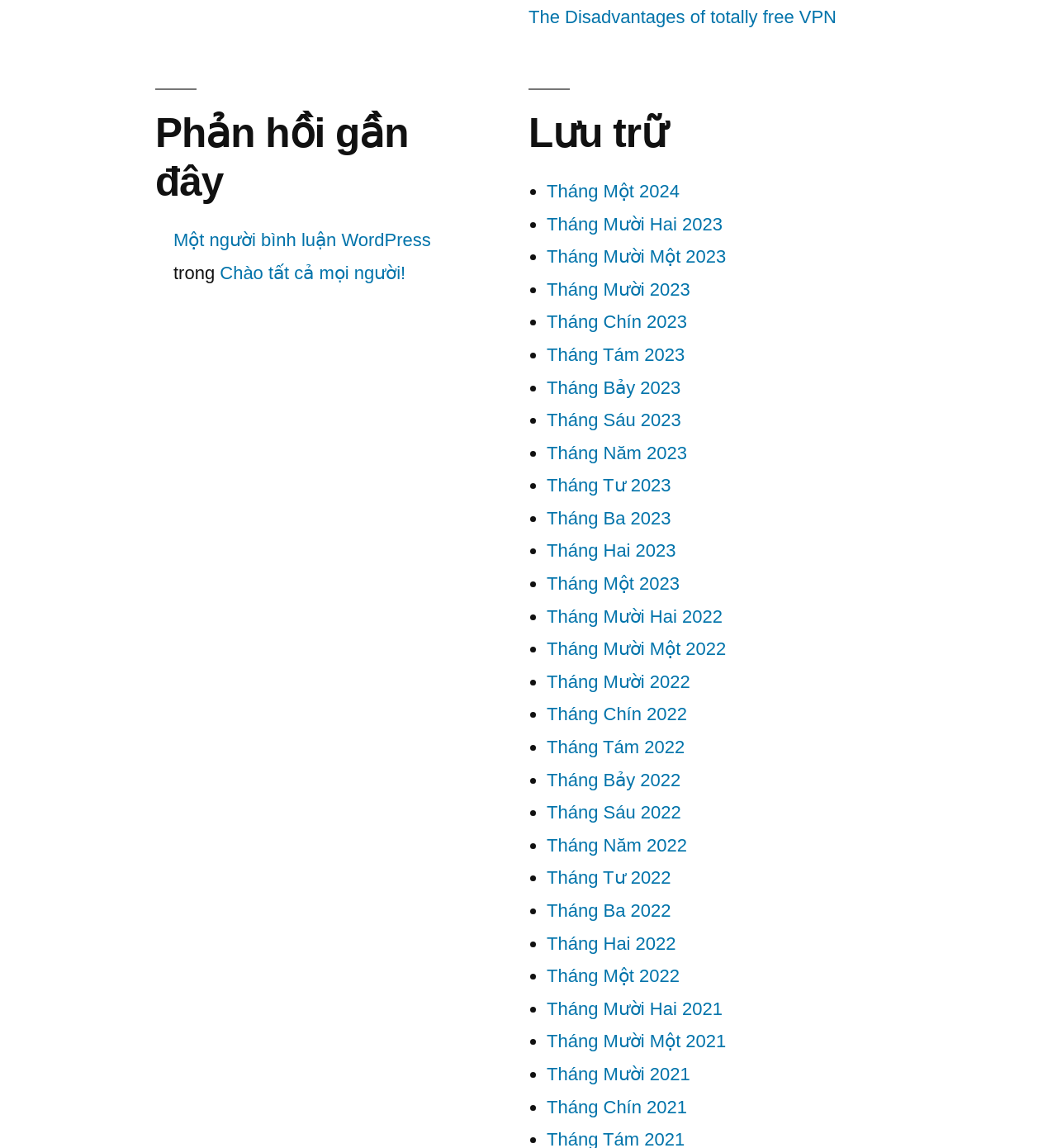Identify the bounding box coordinates for the UI element described as follows: "Chào tất cả mọi người!". Ensure the coordinates are four float numbers between 0 and 1, formatted as [left, top, right, bottom].

[0.208, 0.229, 0.384, 0.247]